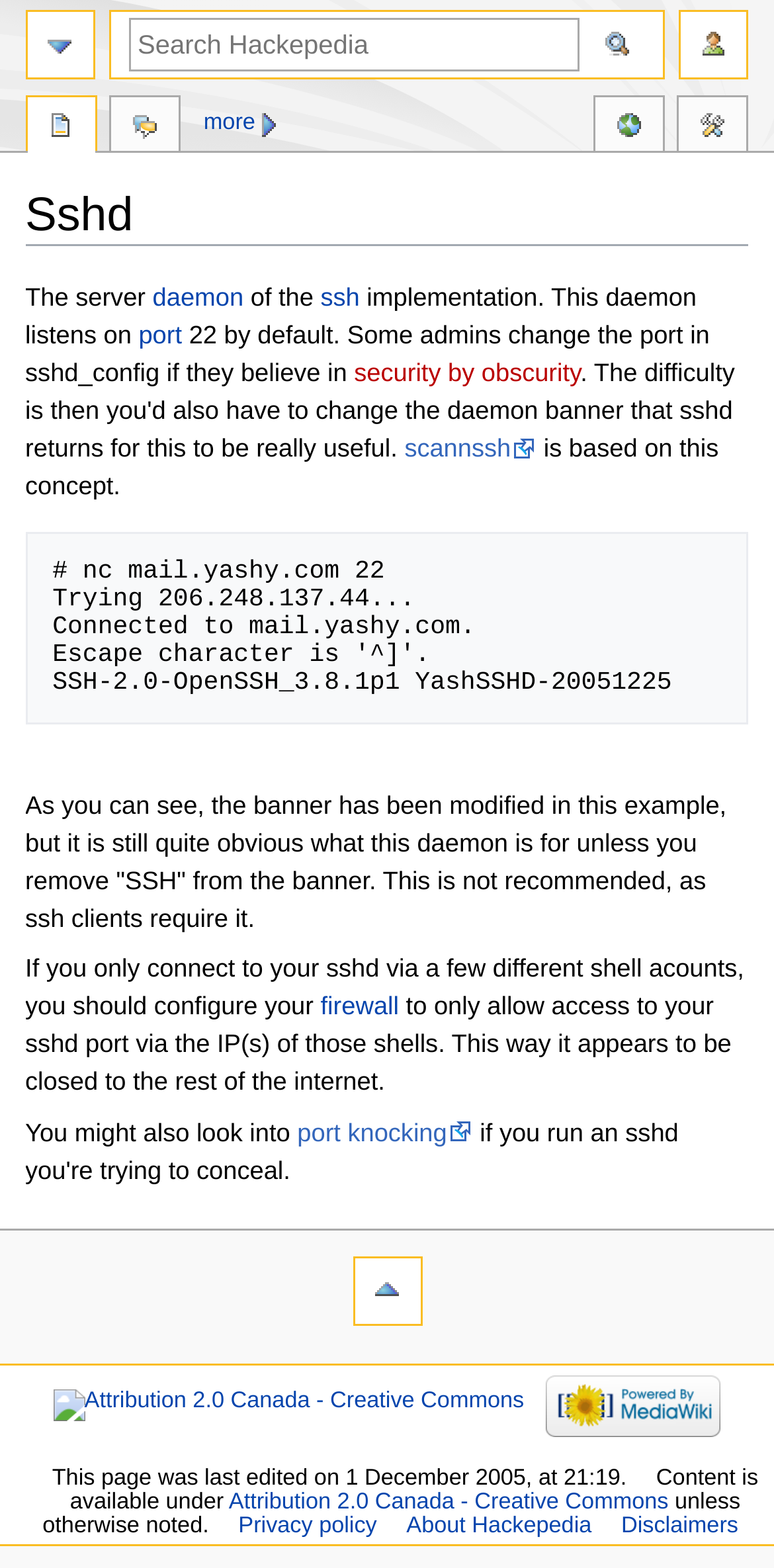When was this page last edited?
Provide a detailed and well-explained answer to the question.

The answer can be found at the bottom of the page where it displays the page's edit history, specifically the sentence that starts with 'This page was last edited on...'.